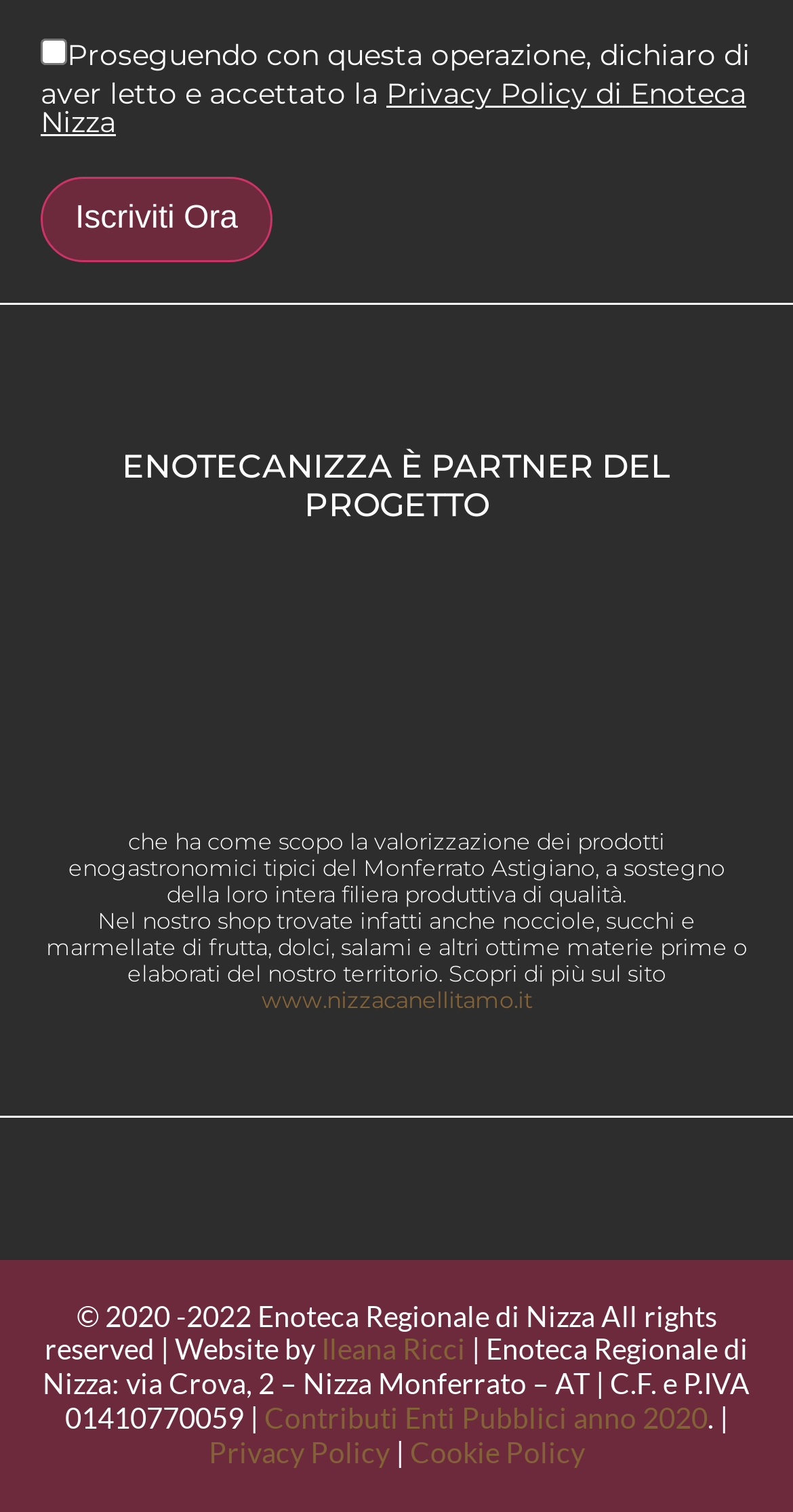Based on the image, provide a detailed response to the question:
What can be found in the shop?

The text 'Nel nostro shop trovate infatti anche nocciole, succhi e marmellate di frutta, dolci, salami e altri ottime materie prime o elaborati del nostro territorio.' indicates that the shop sells nocciole, succhi, marmellate, and other products.